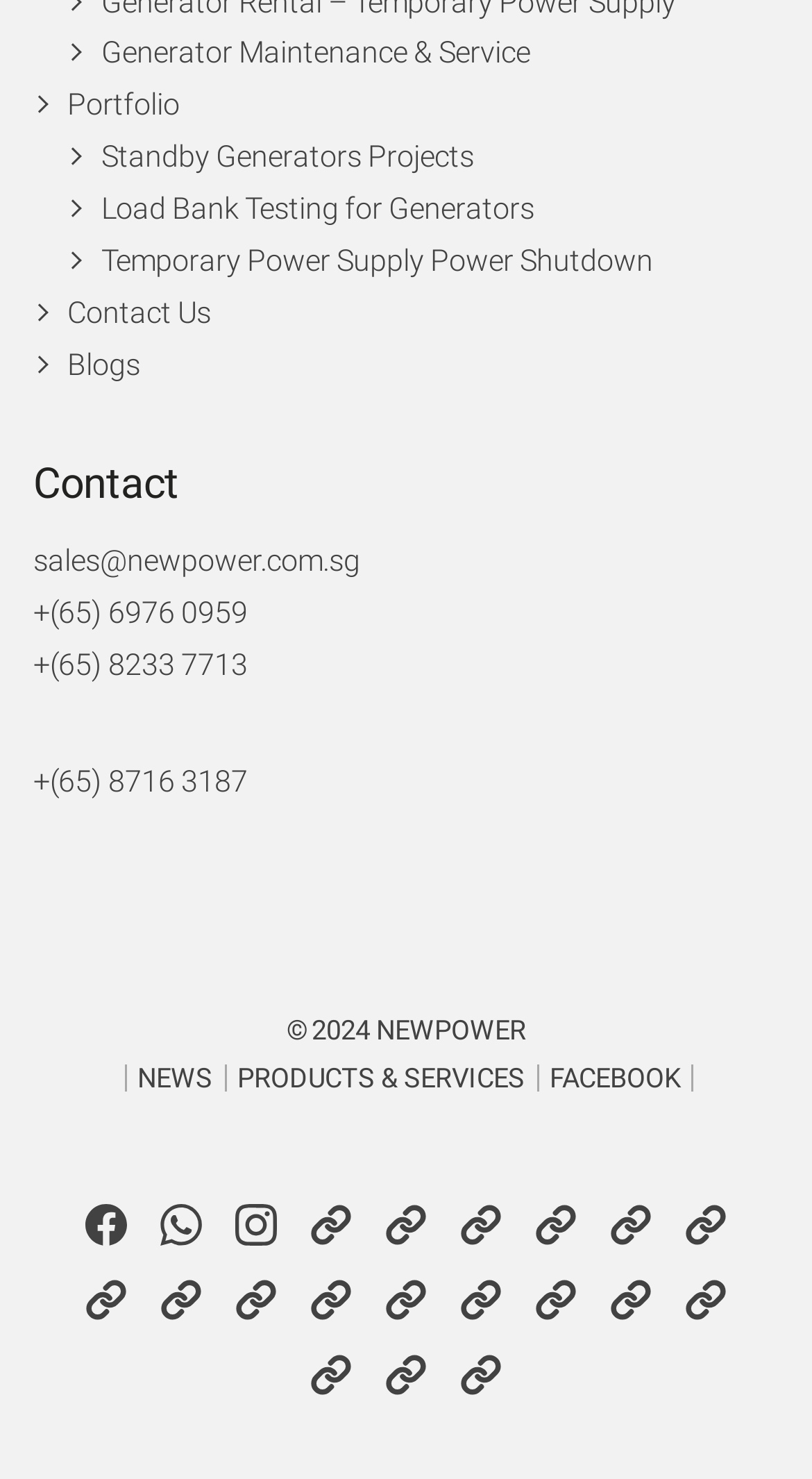Indicate the bounding box coordinates of the element that needs to be clicked to satisfy the following instruction: "Search for keywords". The coordinates should be four float numbers between 0 and 1, i.e., [left, top, right, bottom].

None